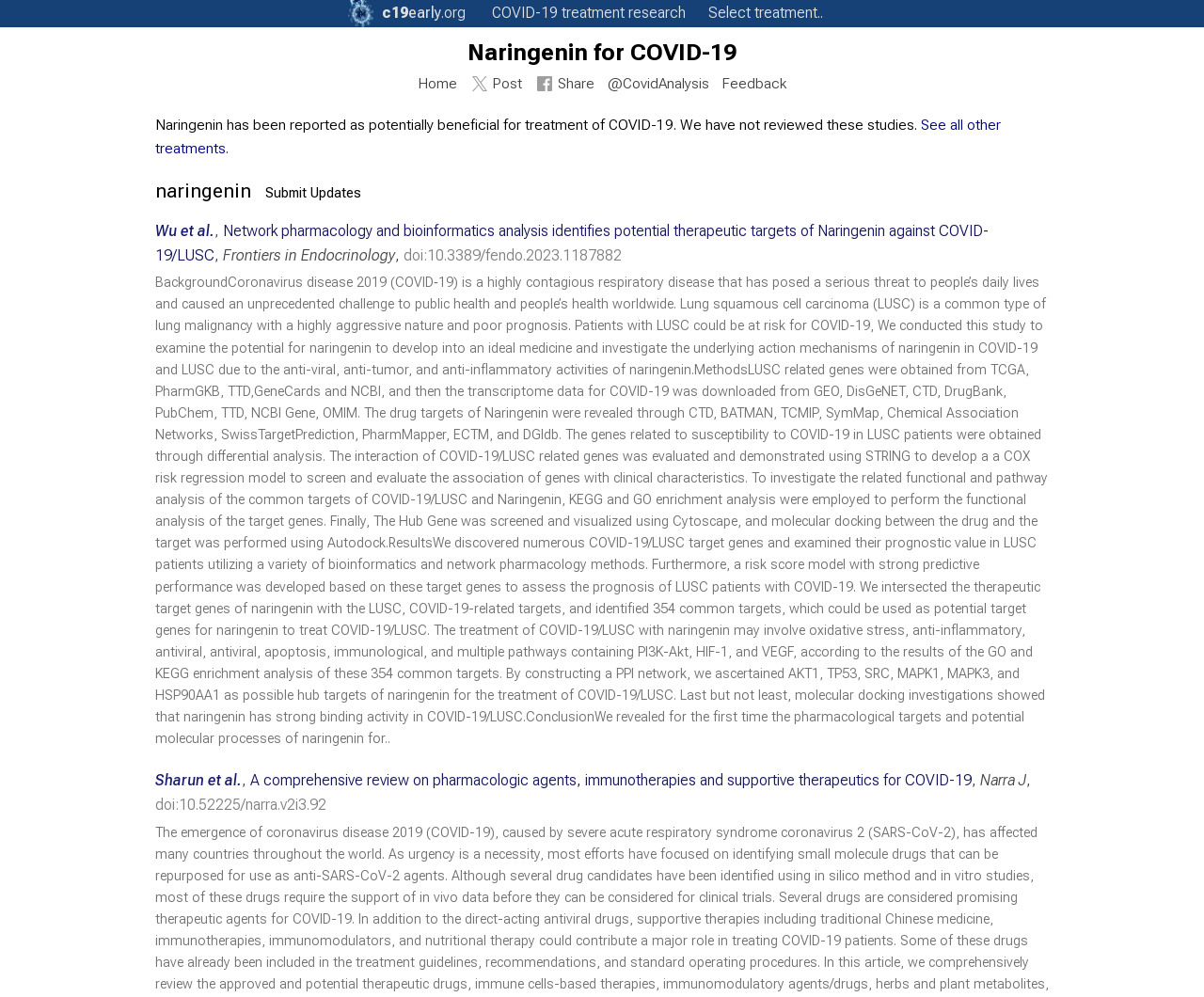Please give the bounding box coordinates of the area that should be clicked to fulfill the following instruction: "Submit updates". The coordinates should be in the format of four float numbers from 0 to 1, i.e., [left, top, right, bottom].

[0.22, 0.185, 0.3, 0.202]